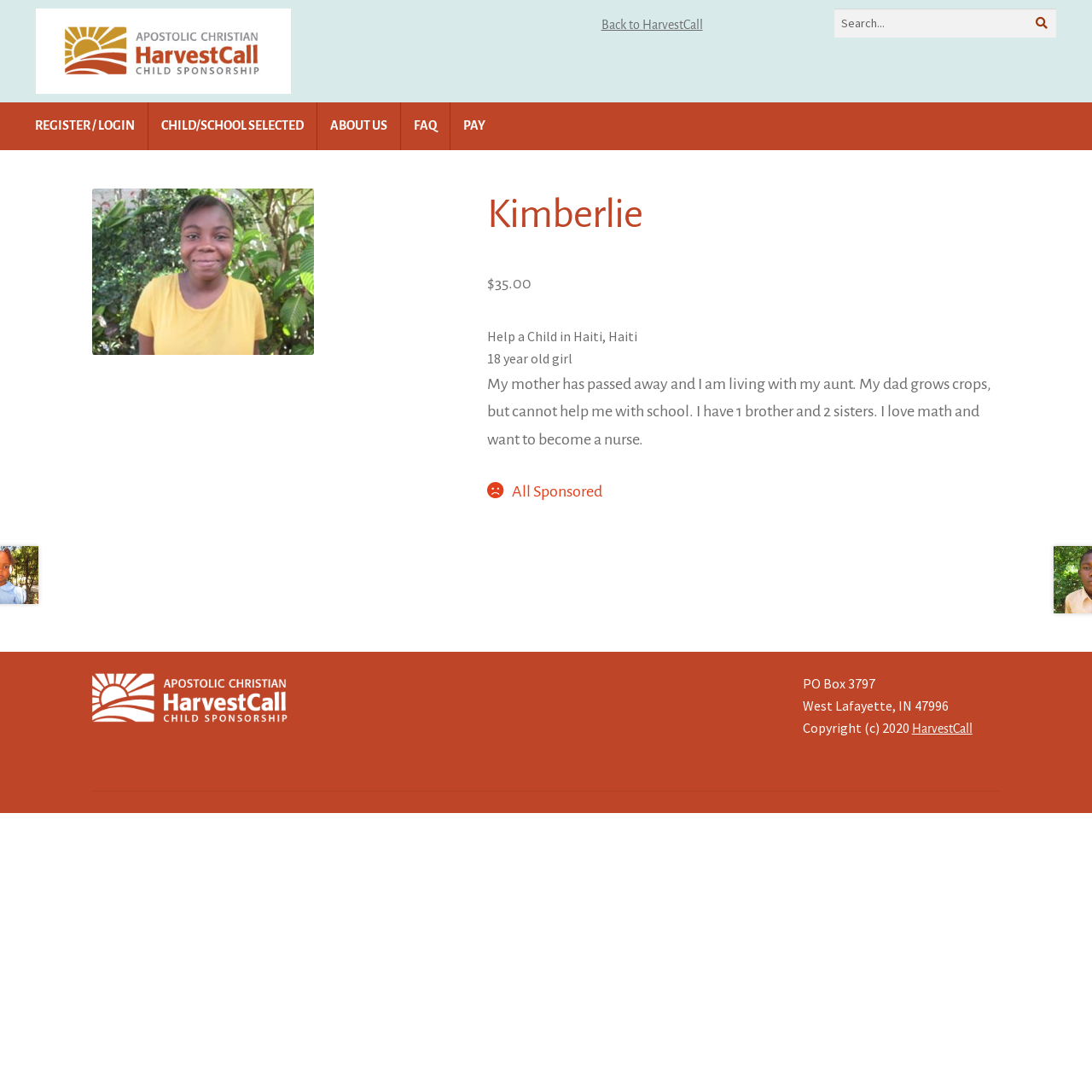Find the bounding box of the UI element described as: "parent_node: Search for: name="s" placeholder="Search..."". The bounding box coordinates should be given as four float values between 0 and 1, i.e., [left, top, right, bottom].

[0.764, 0.008, 0.967, 0.034]